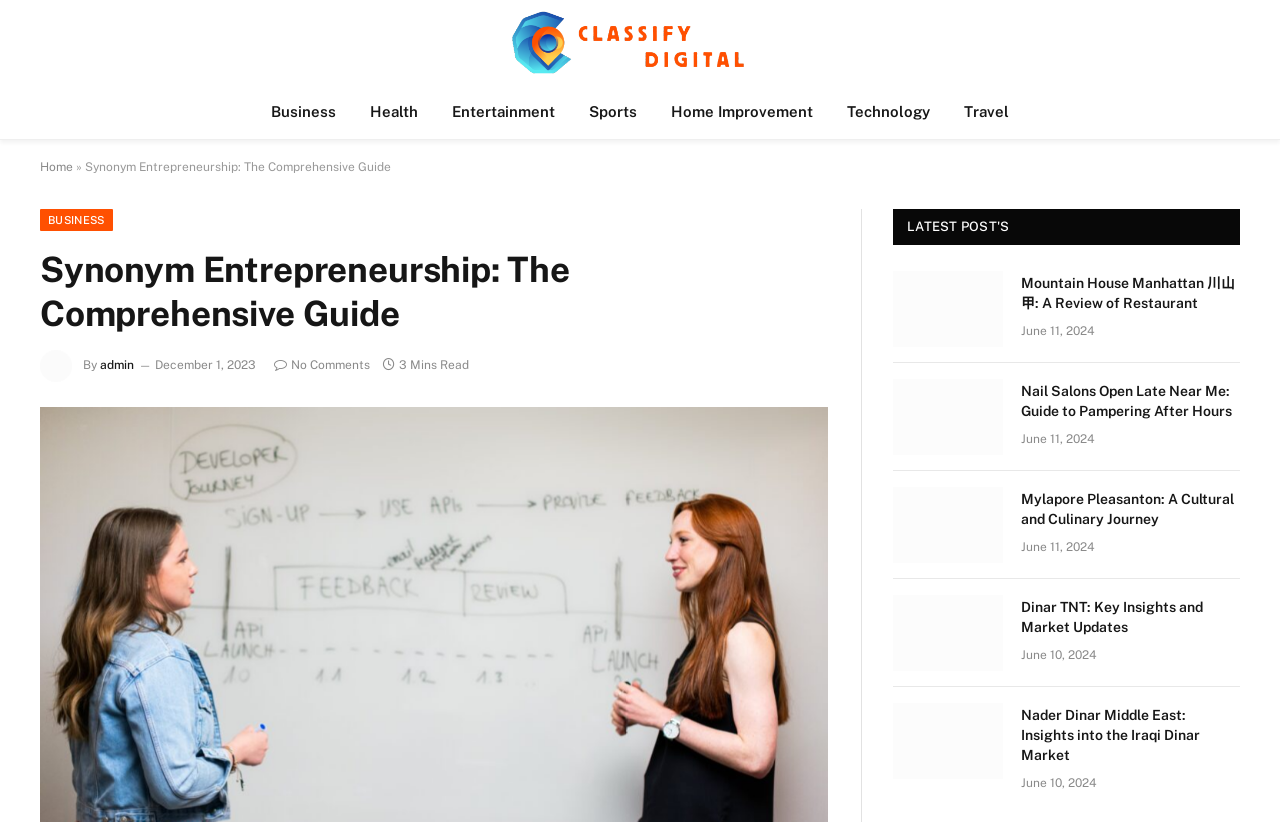Identify the bounding box coordinates of the clickable region to carry out the given instruction: "Explore the 'Home Improvement' category".

[0.511, 0.103, 0.648, 0.169]